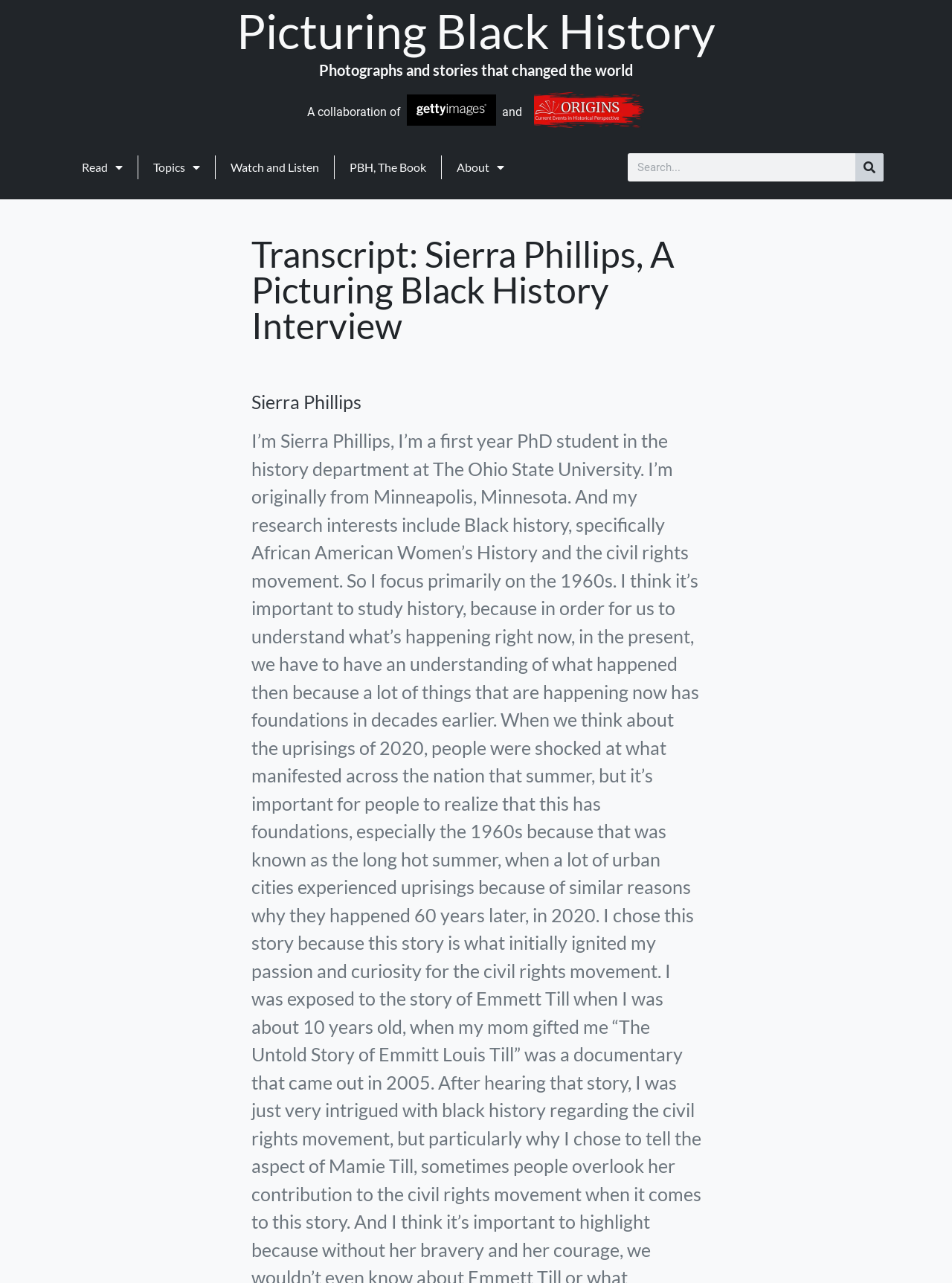Ascertain the bounding box coordinates for the UI element detailed here: "parent_node: Search name="s" placeholder="Search..."". The coordinates should be provided as [left, top, right, bottom] with each value being a float between 0 and 1.

[0.659, 0.12, 0.899, 0.142]